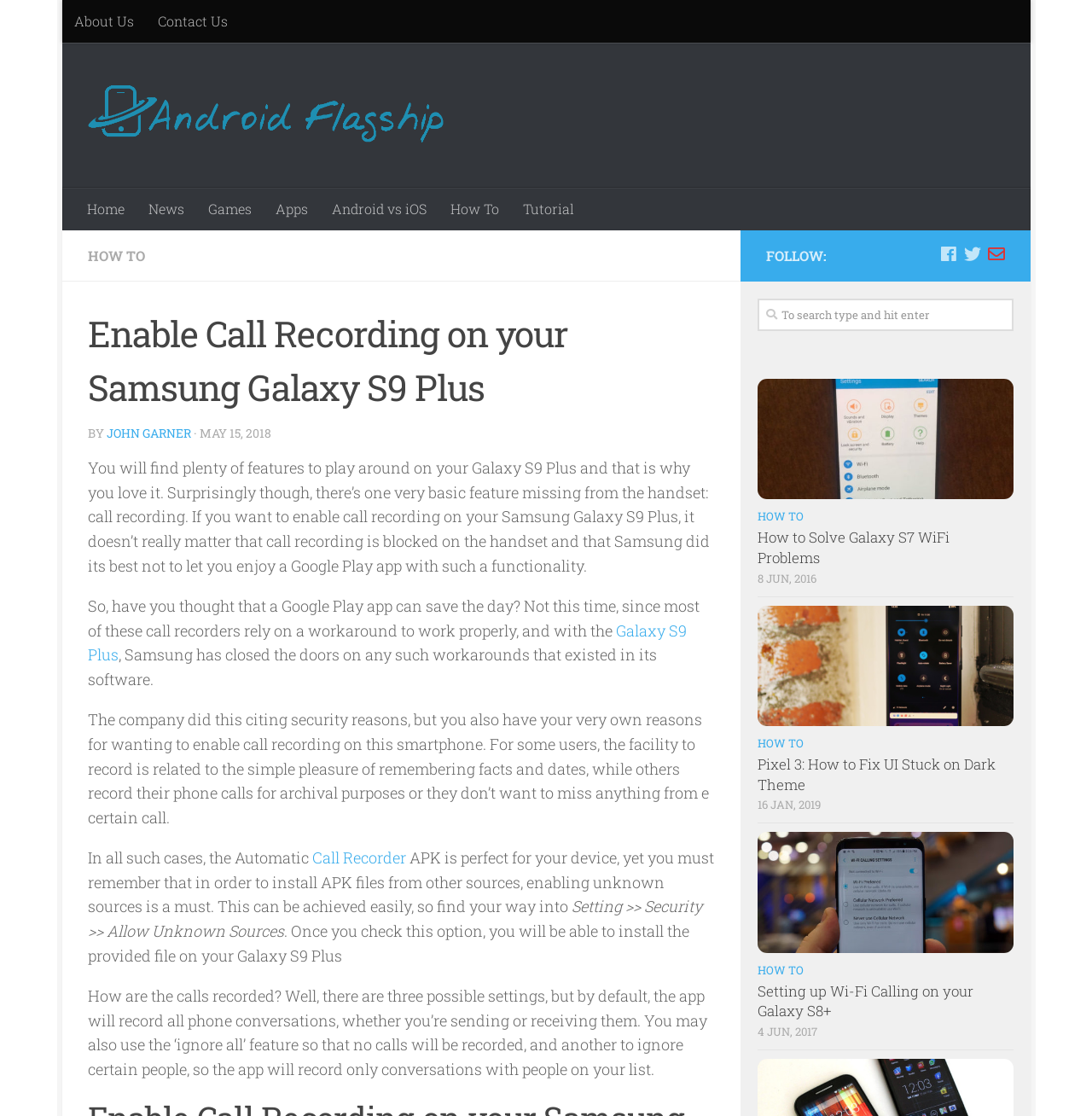Why did Samsung block call recording on the Galaxy S9 Plus?
Please craft a detailed and exhaustive response to the question.

According to the article, Samsung blocked call recording on the Galaxy S9 Plus citing security reasons, which means they did it to protect users' security.